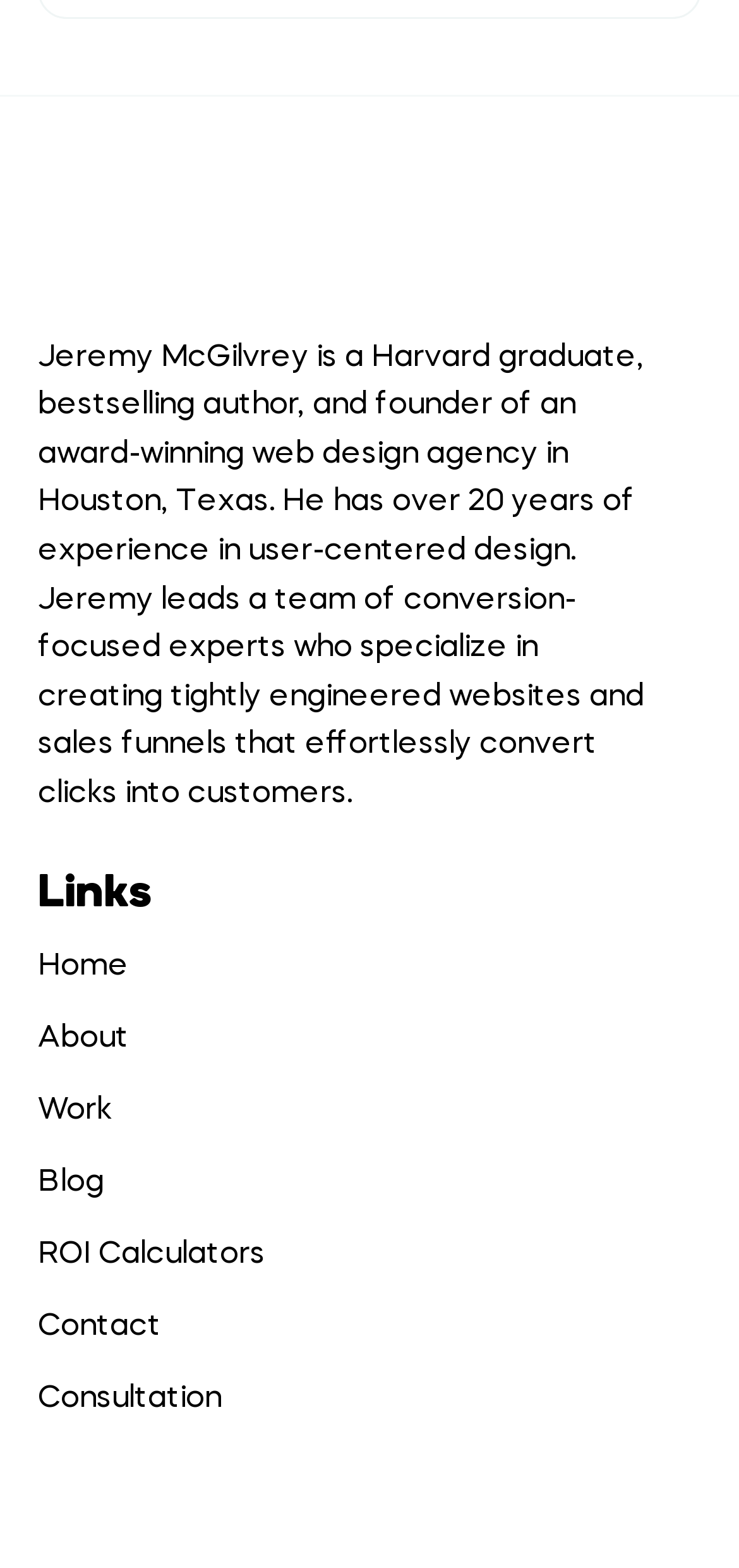Use one word or a short phrase to answer the question provided: 
What is the profession of Jeremy McGilvrey?

Author and founder